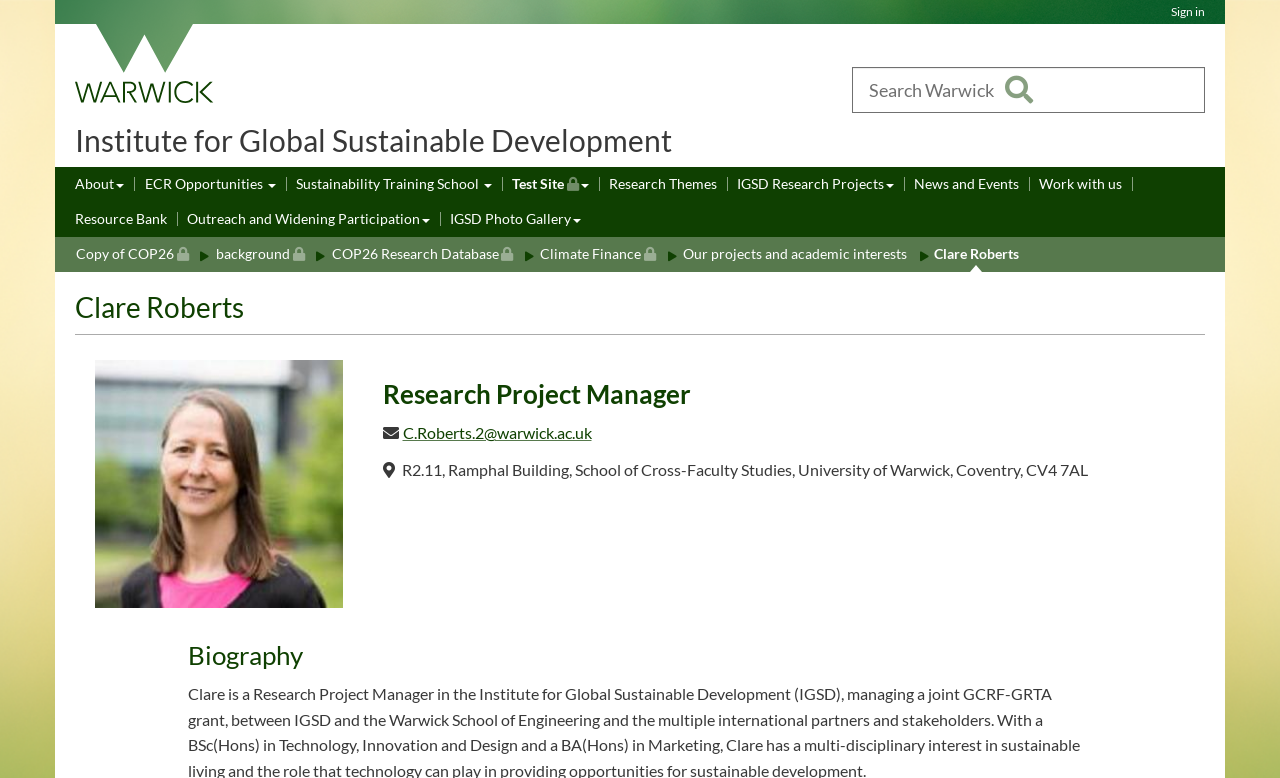What is the name of the person who provides senior practitioner support?
Answer with a single word or phrase by referring to the visual content.

Stephanie